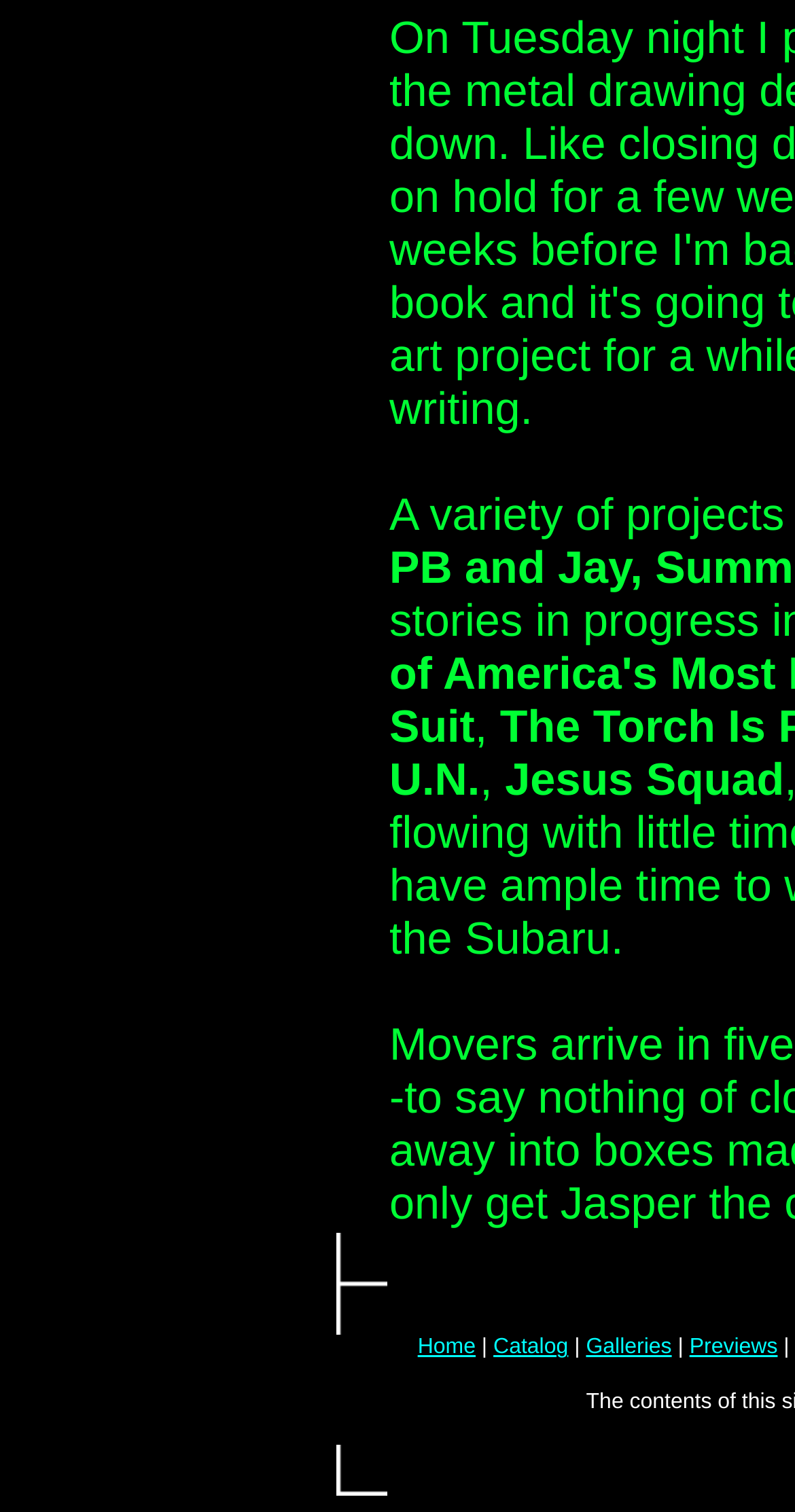How many images are on the webpage?
From the image, provide a succinct answer in one word or a short phrase.

2